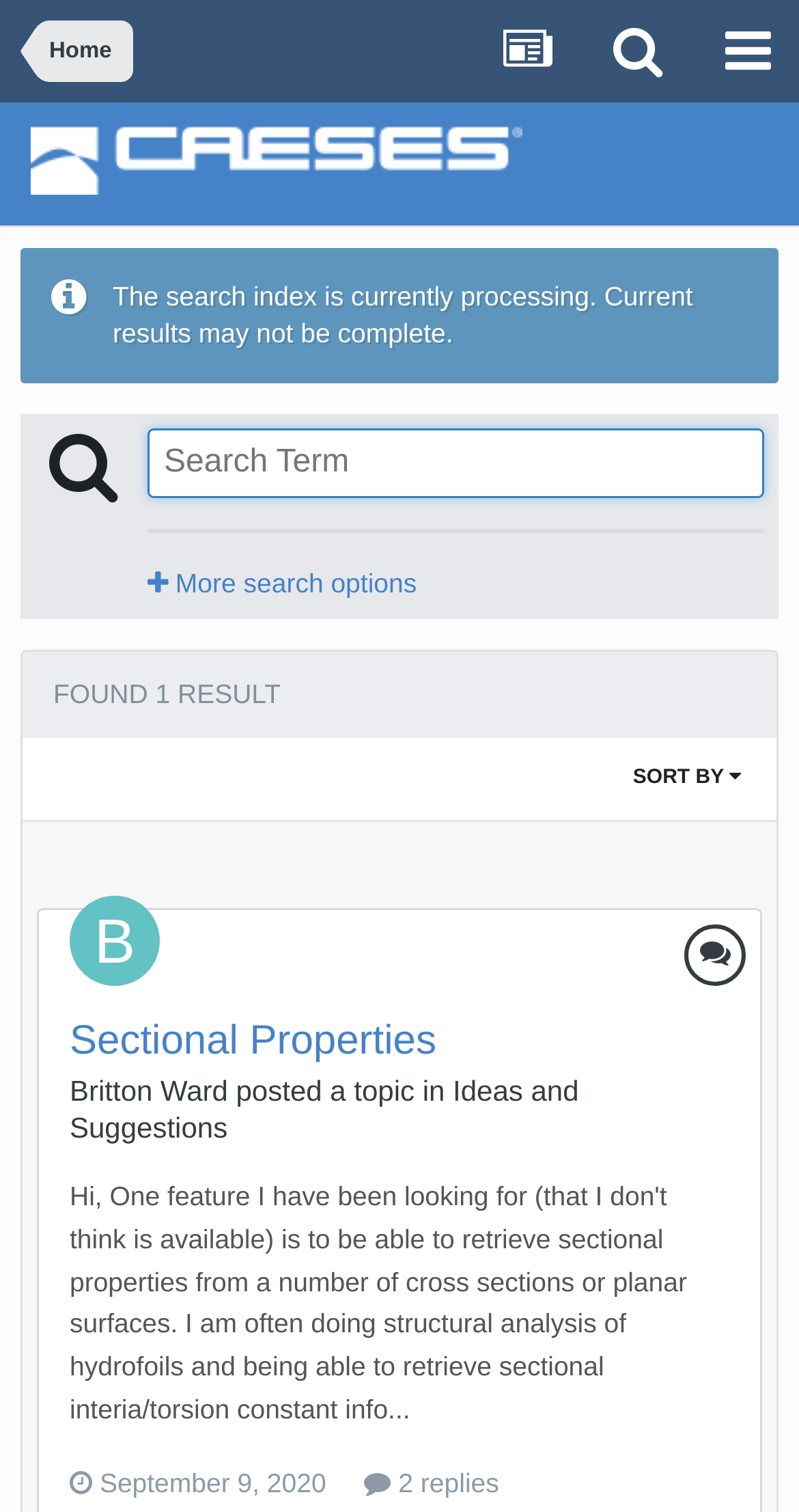Please find the bounding box coordinates of the element that must be clicked to perform the given instruction: "view topic details". The coordinates should be four float numbers from 0 to 1, i.e., [left, top, right, bottom].

[0.087, 0.672, 0.913, 0.705]